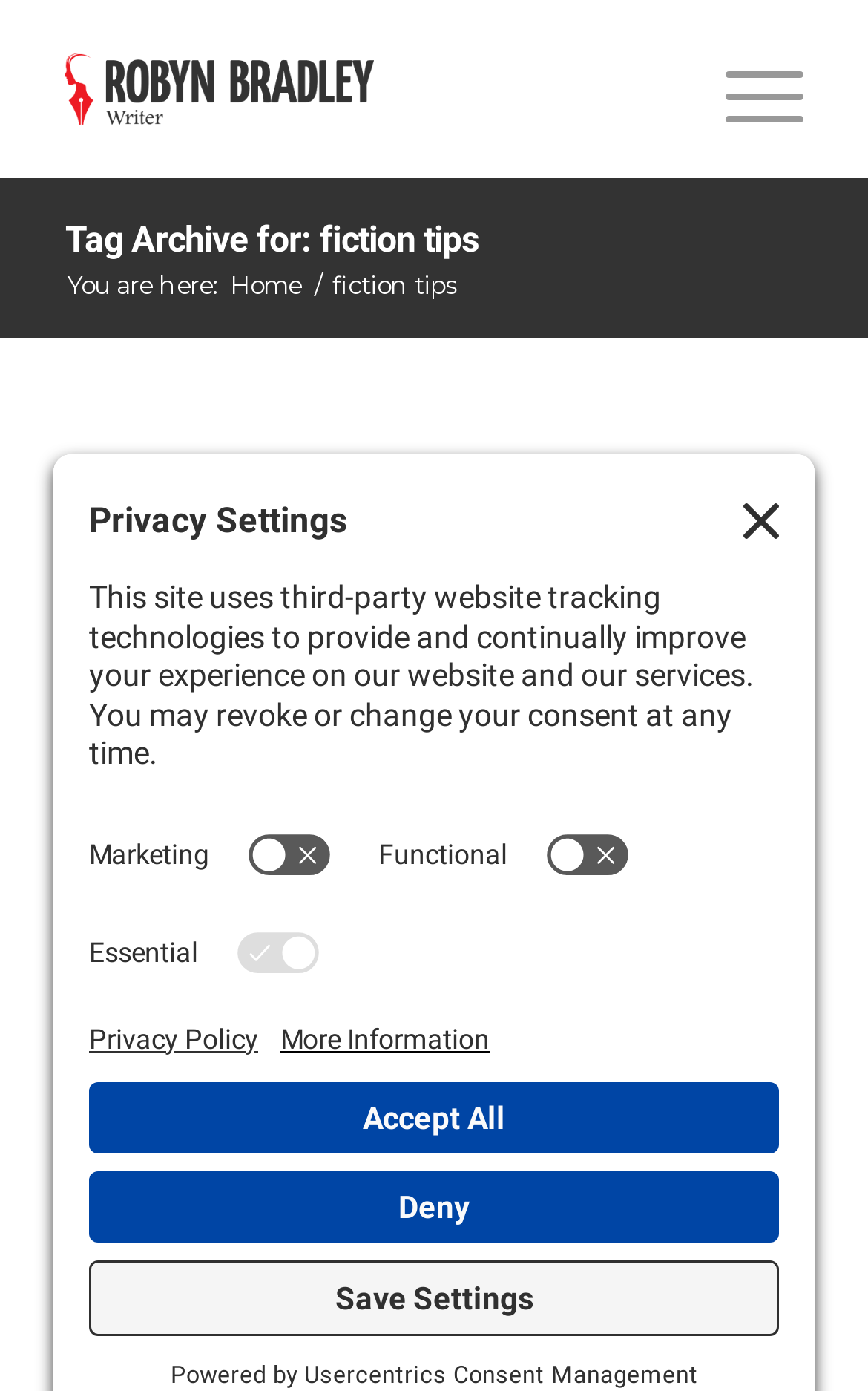Find the bounding box coordinates of the clickable element required to execute the following instruction: "Open the 'Menu'". Provide the coordinates as four float numbers between 0 and 1, i.e., [left, top, right, bottom].

[0.784, 0.0, 0.925, 0.128]